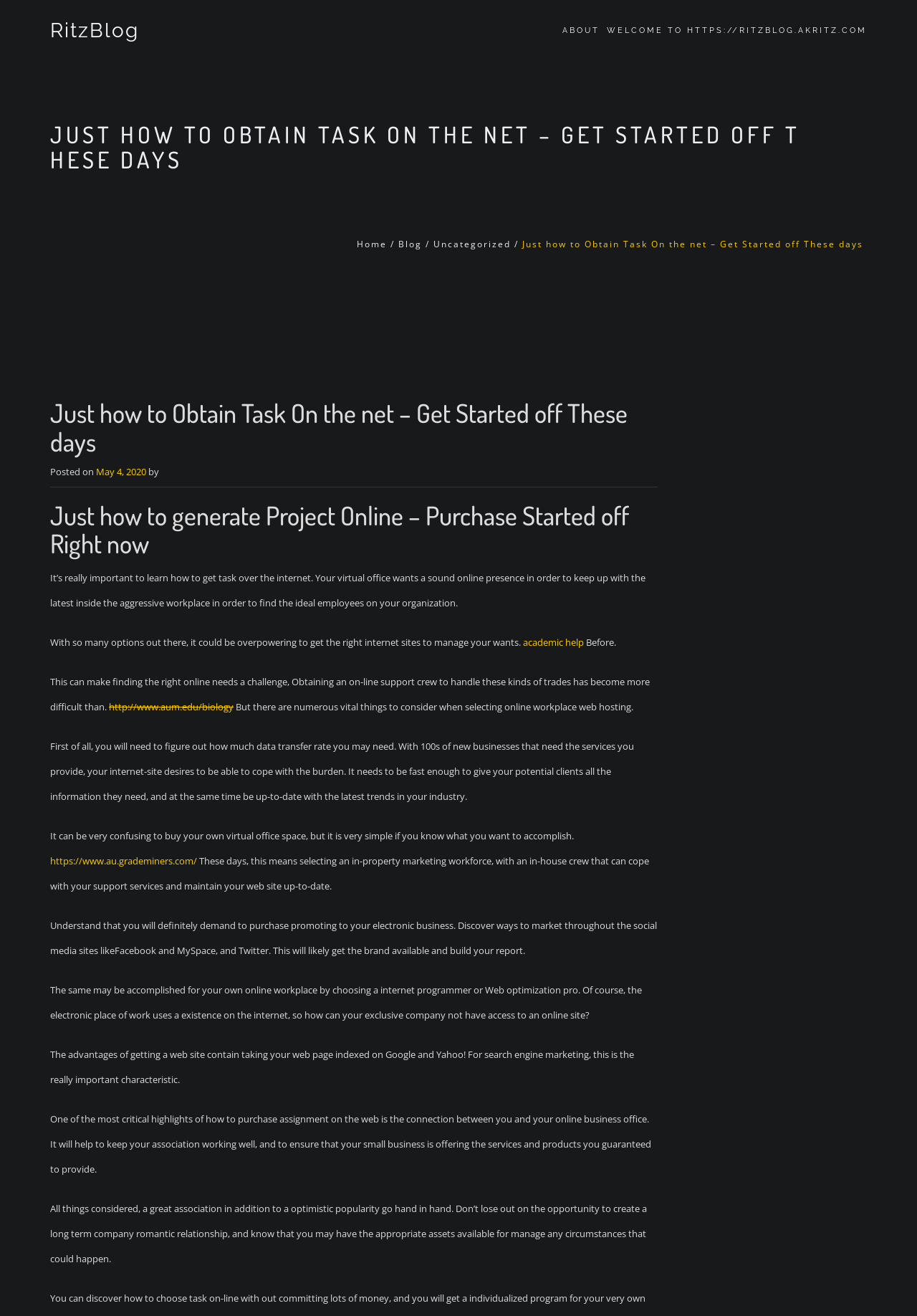Pinpoint the bounding box coordinates of the element you need to click to execute the following instruction: "Read the article 'Just how to Obtain Task On the net – Get Started off These days'". The bounding box should be represented by four float numbers between 0 and 1, in the format [left, top, right, bottom].

[0.055, 0.304, 0.717, 0.347]